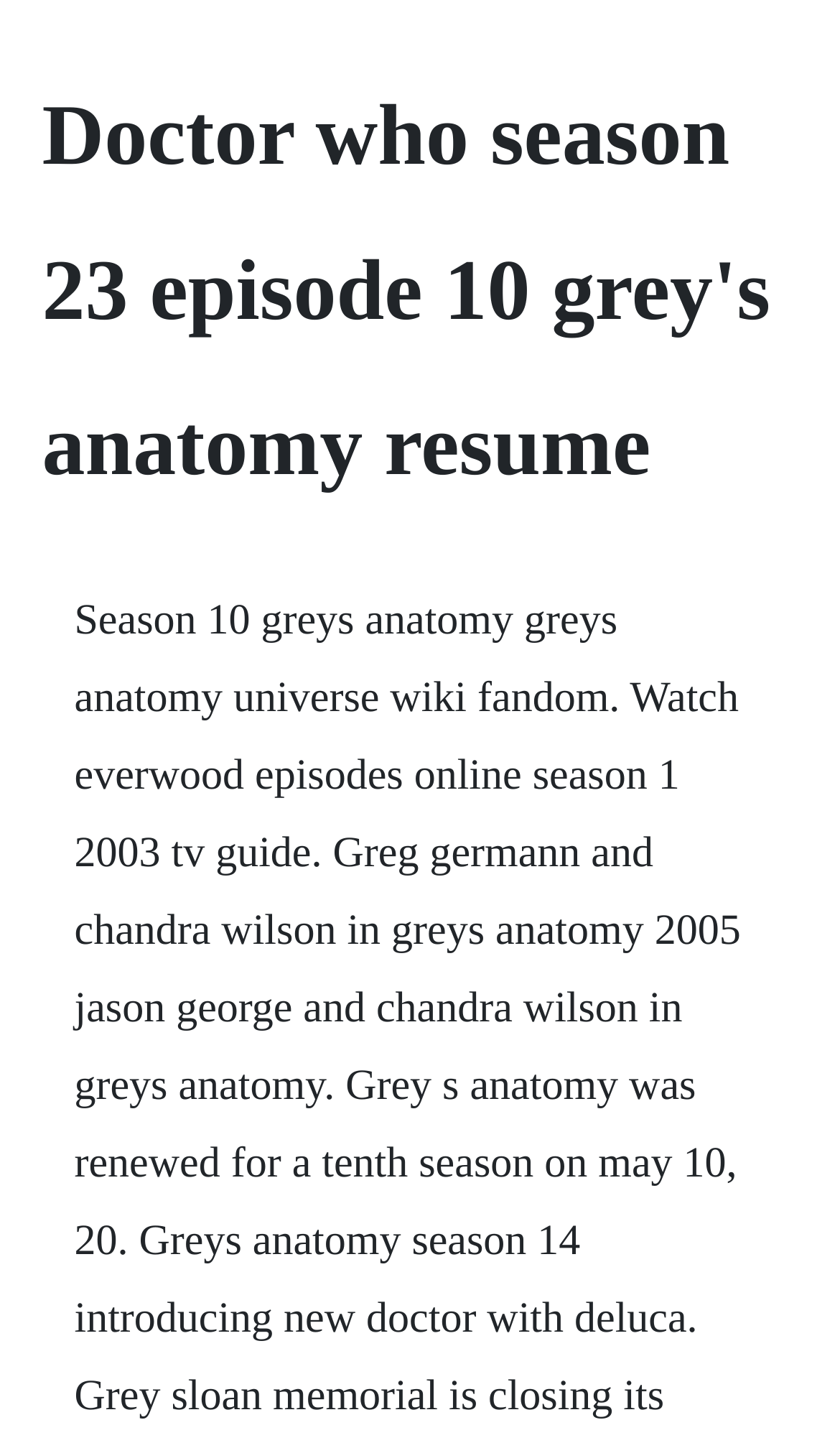Identify the main title of the webpage and generate its text content.

Doctor who season 23 episode 10 grey's anatomy resume